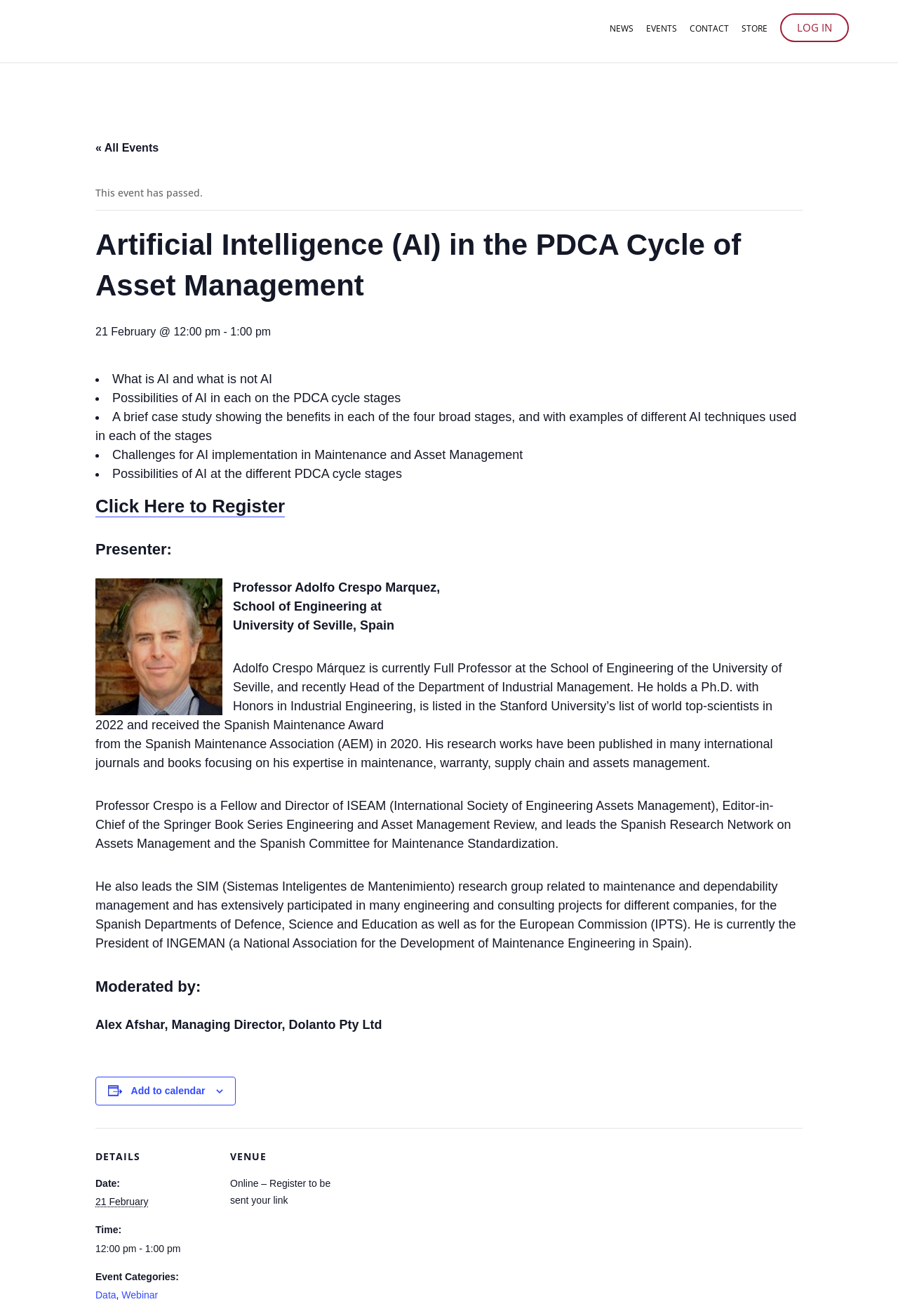Who is the presenter of the event?
Can you give a detailed and elaborate answer to the question?

The presenter of the event can be identified by reading the section 'Presenter:' which is located below the event details, and it mentions 'Professor Adolfo Crespo Marquez' as the presenter.